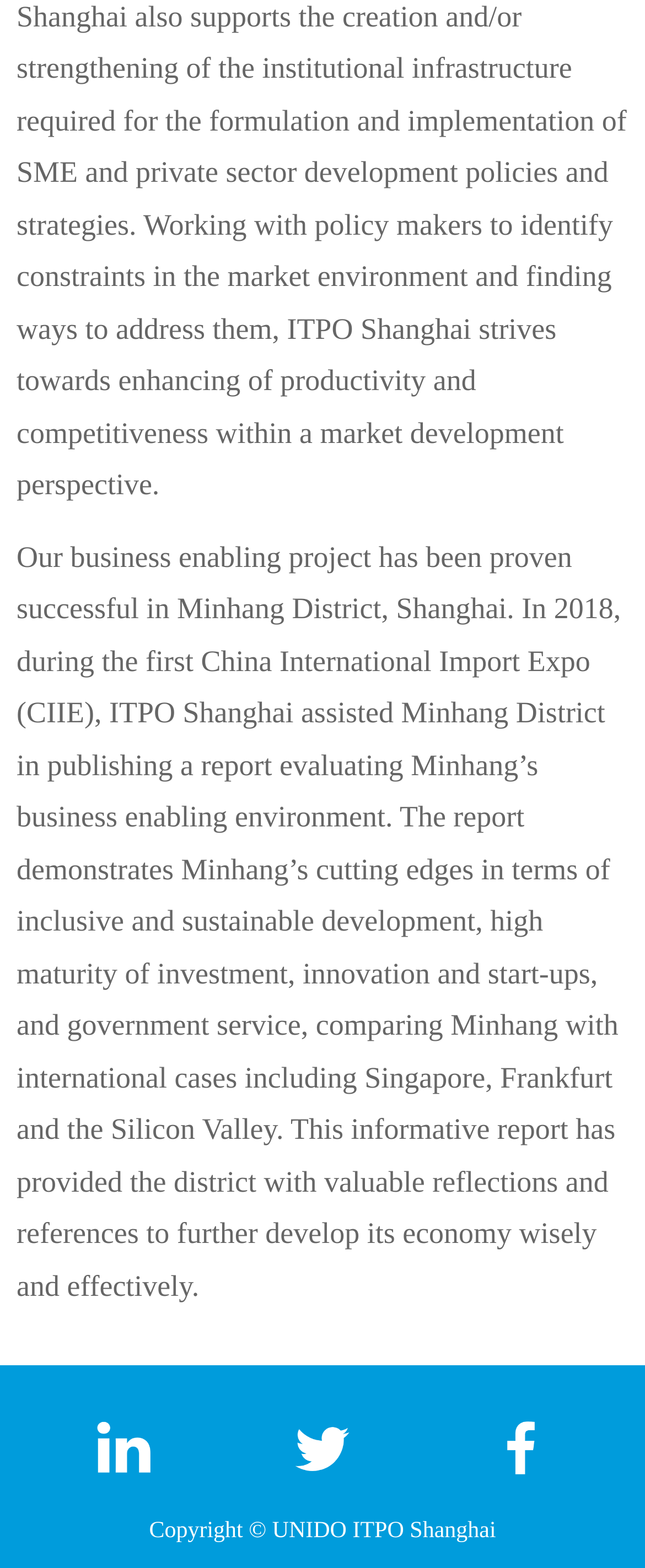Provide the bounding box coordinates in the format (top-left x, top-left y, bottom-right x, bottom-right y). All values are floating point numbers between 0 and 1. Determine the bounding box coordinate of the UI element described as: Copyright © UNIDO ITPO Shanghai

[0.231, 0.968, 0.769, 0.984]